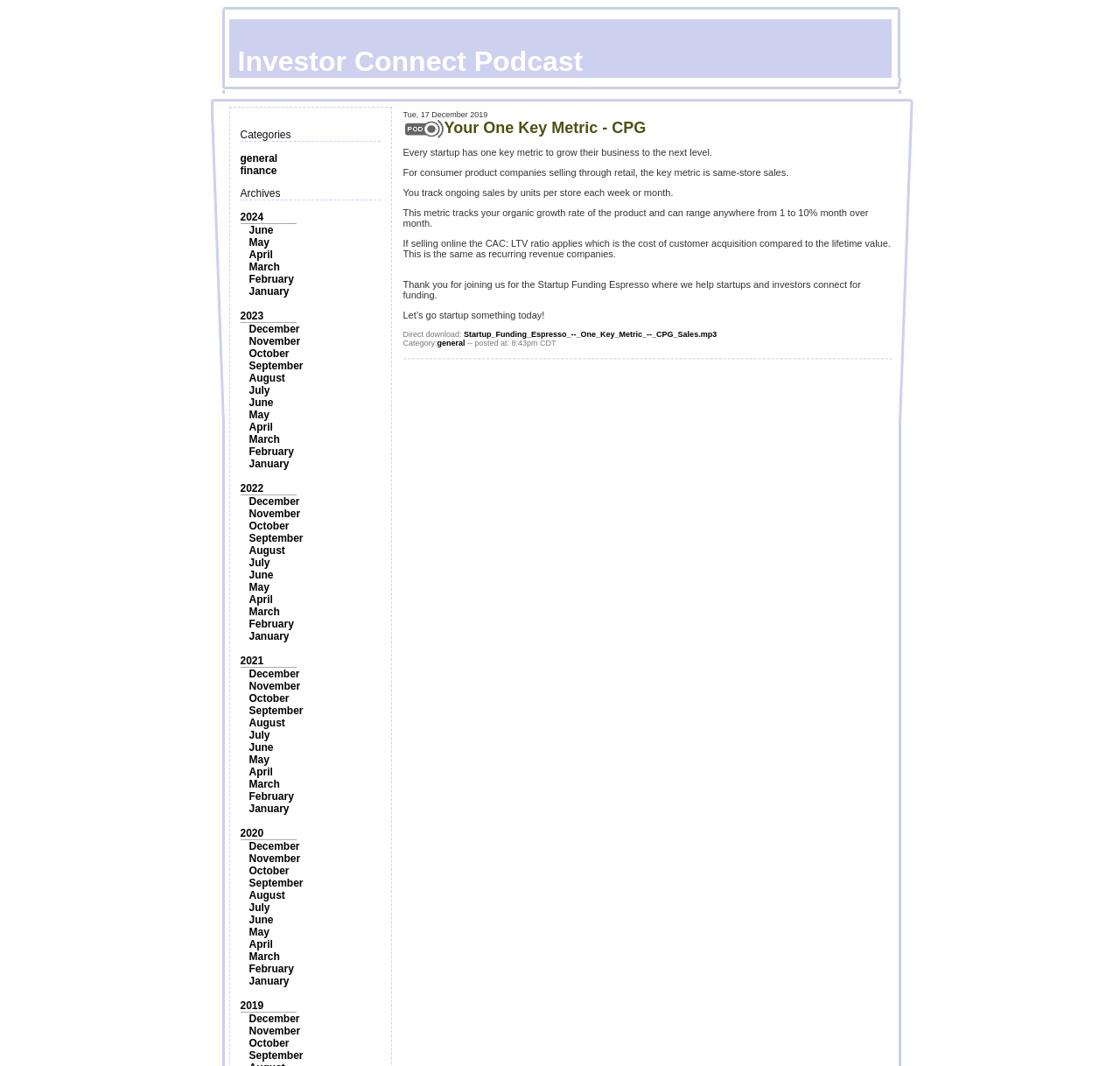Please locate the bounding box coordinates of the element that should be clicked to complete the given instruction: "View archives for 2024".

[0.214, 0.198, 0.235, 0.209]